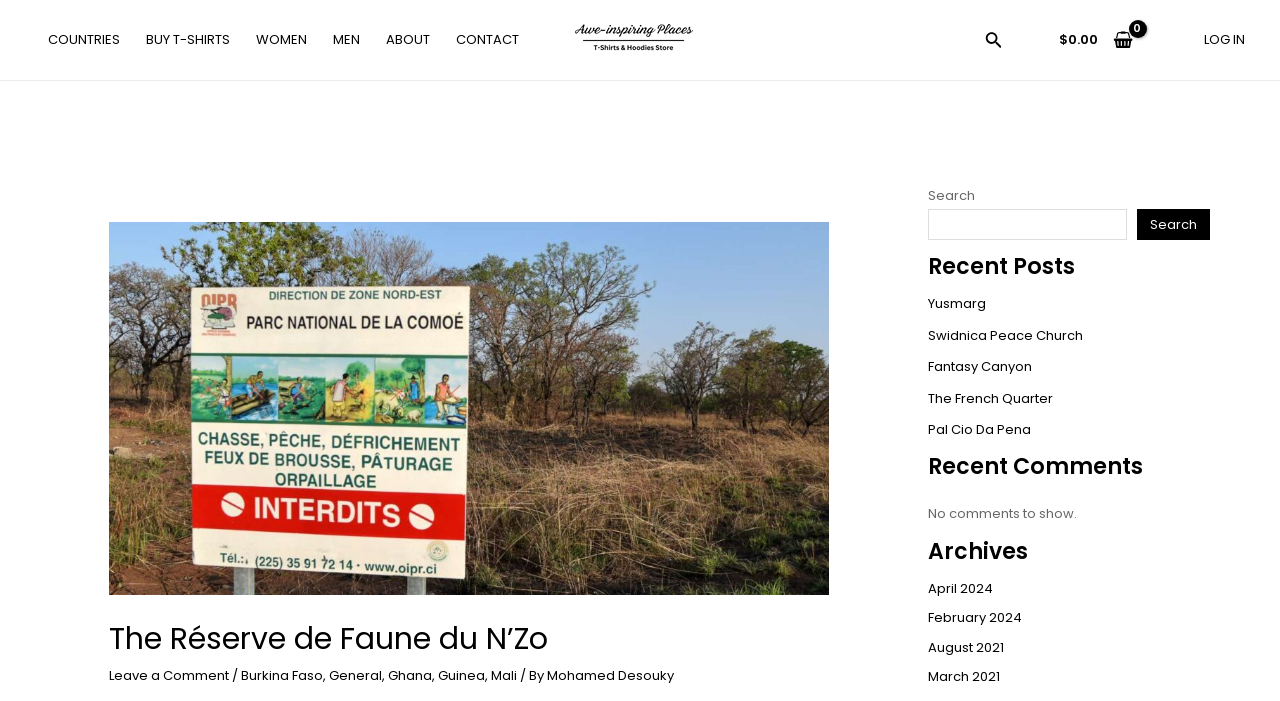Please identify the bounding box coordinates of the clickable area that will allow you to execute the instruction: "Search for something".

[0.725, 0.298, 0.88, 0.343]